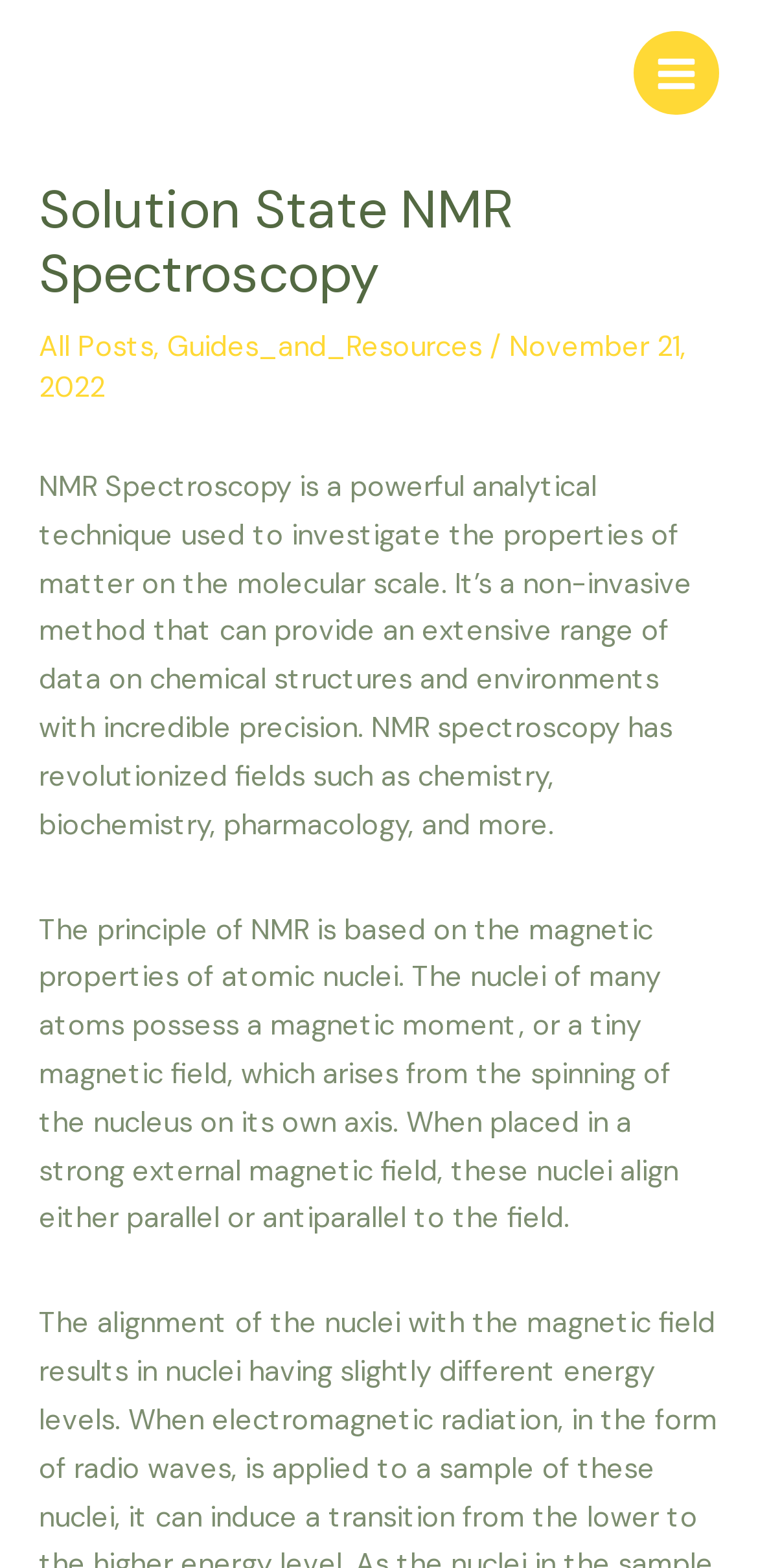Elaborate on the information and visuals displayed on the webpage.

The webpage is about NMR Spectroscopy, with the title "Solution State NMR Spectroscopy" prominently displayed at the top. Below the title, there are three links: "All Posts", "Guides_and_Resources", and a date "November 21, 2022". 

On the top right corner, there is a button labeled "Main Menu" accompanied by an image. 

The main content of the webpage is divided into two paragraphs. The first paragraph explains that NMR Spectroscopy is a powerful analytical technique used to investigate the properties of matter on the molecular scale, providing an extensive range of data on chemical structures and environments with incredible precision. 

The second paragraph delves deeper into the principle of NMR, explaining that it is based on the magnetic properties of atomic nuclei, which possess a magnetic moment and align either parallel or antiparallel to an external magnetic field.